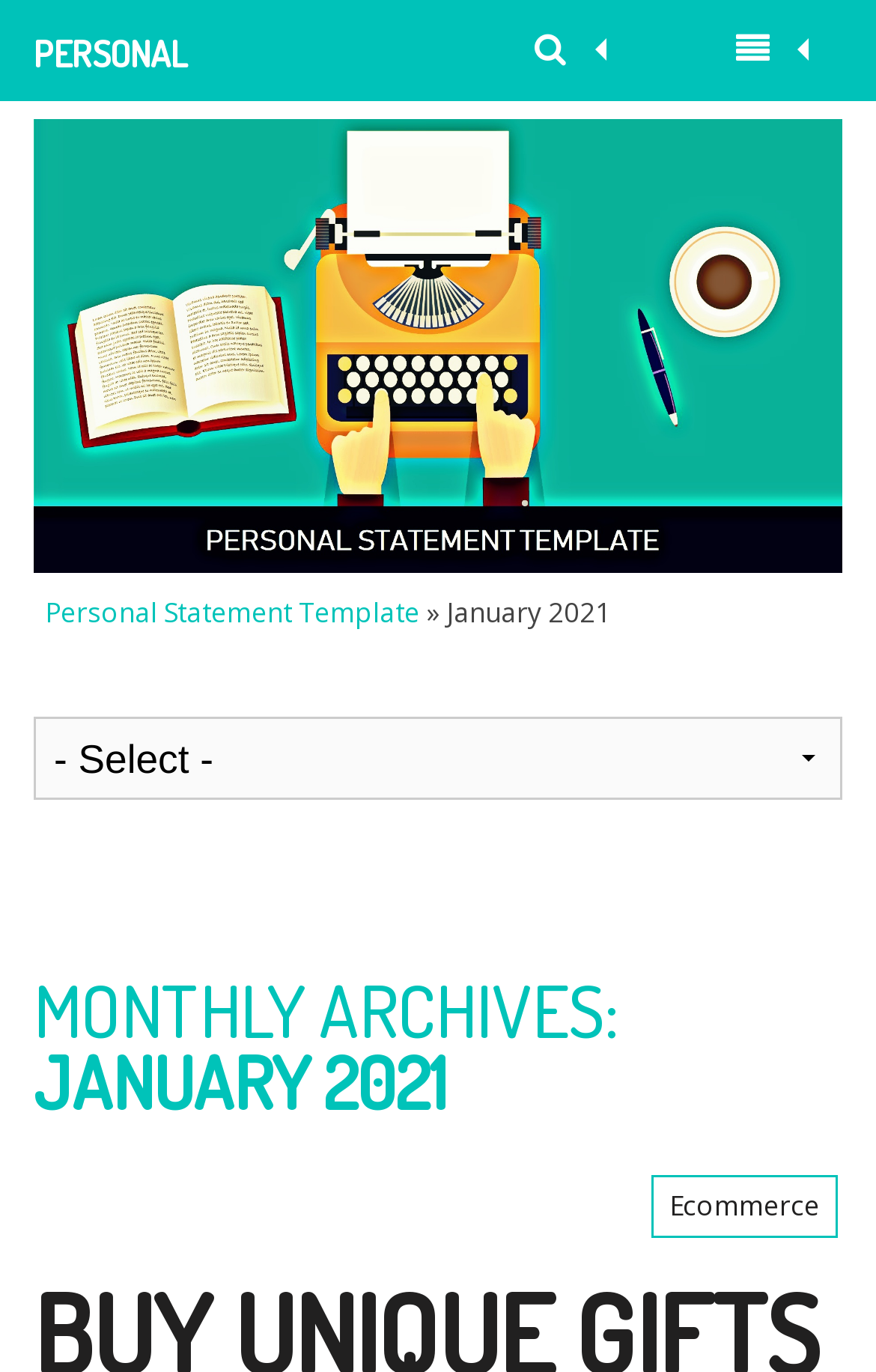What is the category of the link 'Ecommerce'?
Please respond to the question with a detailed and well-explained answer.

The link 'Ecommerce' is located under the heading 'MONTHLY ARCHIVES: JANUARY 2021', which suggests that it is a category or tag related to the monthly archive for January 2021.